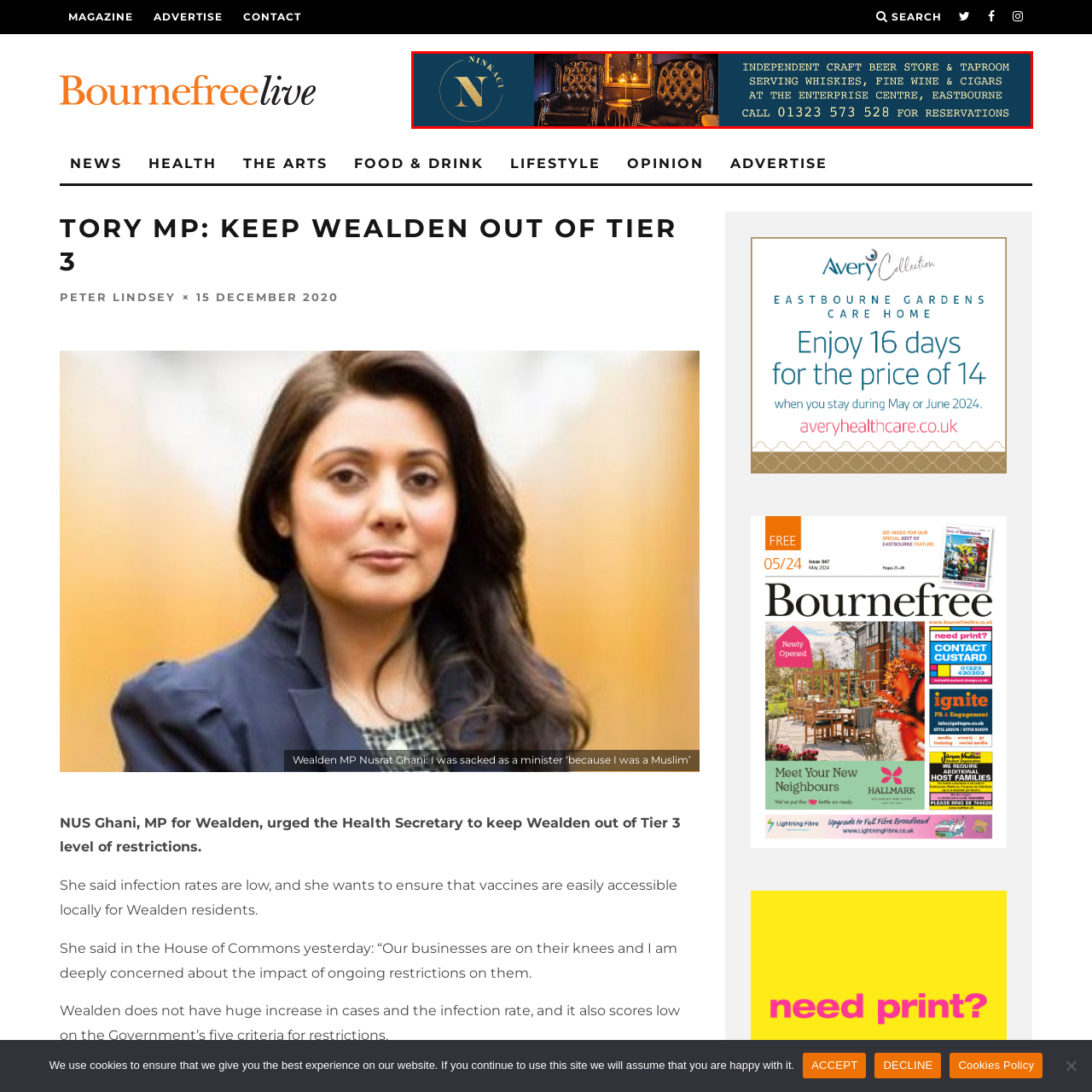Study the area of the image outlined in red and respond to the following question with as much detail as possible: What is the location of Ninkaci?

According to the caption, Ninkaci is an independent craft beer store and taproom located at the Enterprise Centre in Eastbourne.